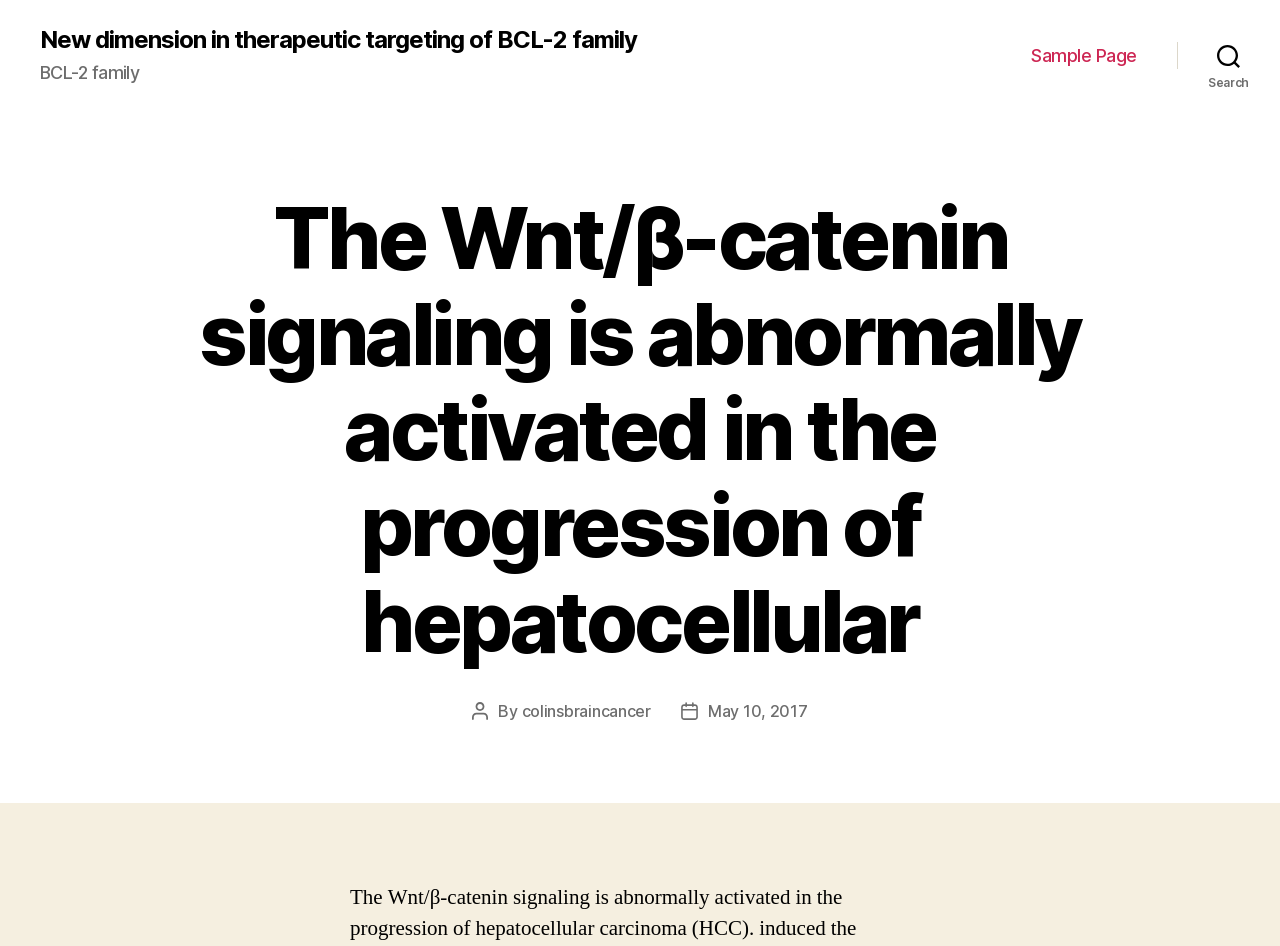When was the post published?
Using the visual information, answer the question in a single word or phrase.

May 10, 2017